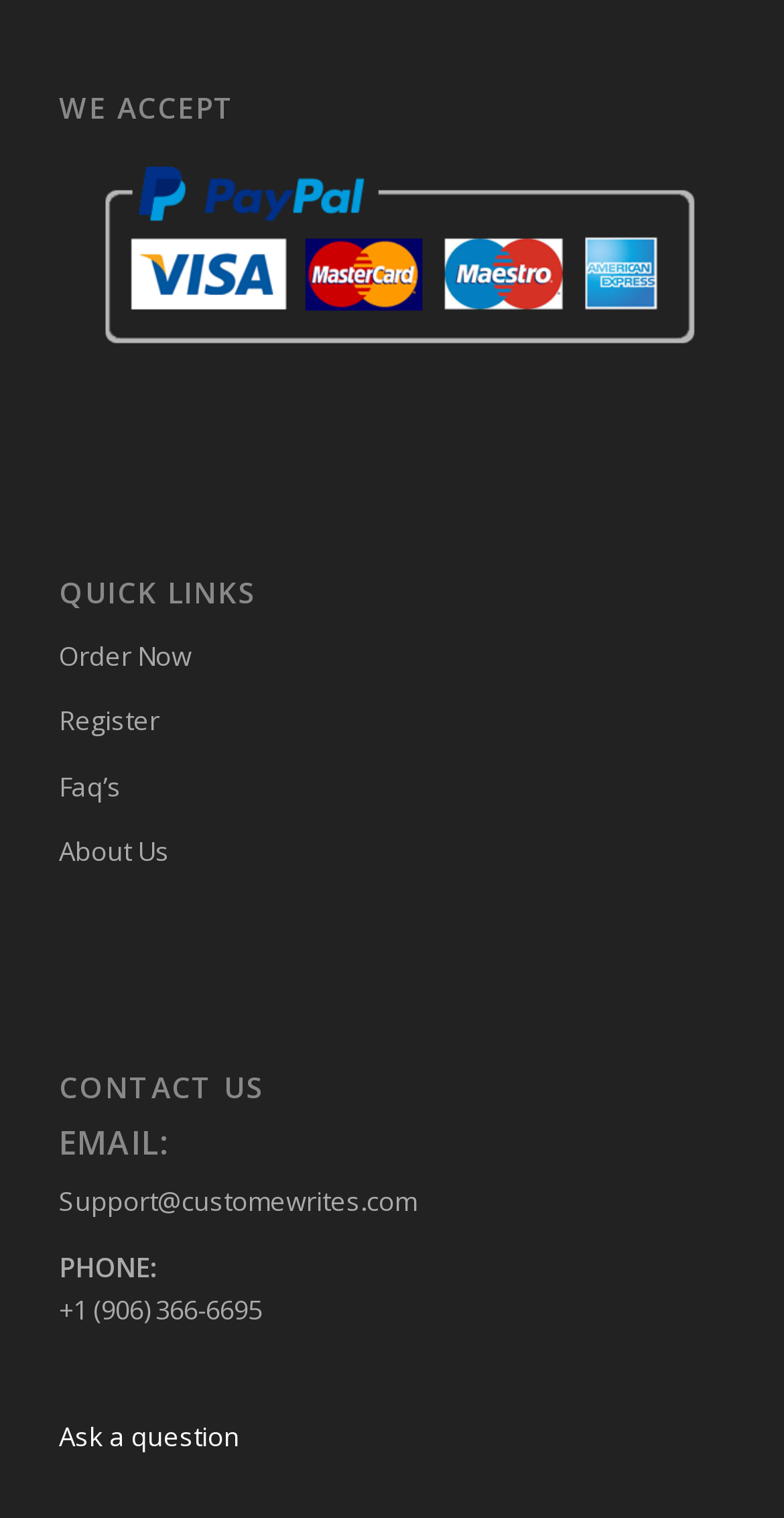Identify the bounding box coordinates of the element to click to follow this instruction: 'Call the phone number'. Ensure the coordinates are four float values between 0 and 1, provided as [left, top, right, bottom].

[0.075, 0.851, 0.334, 0.875]